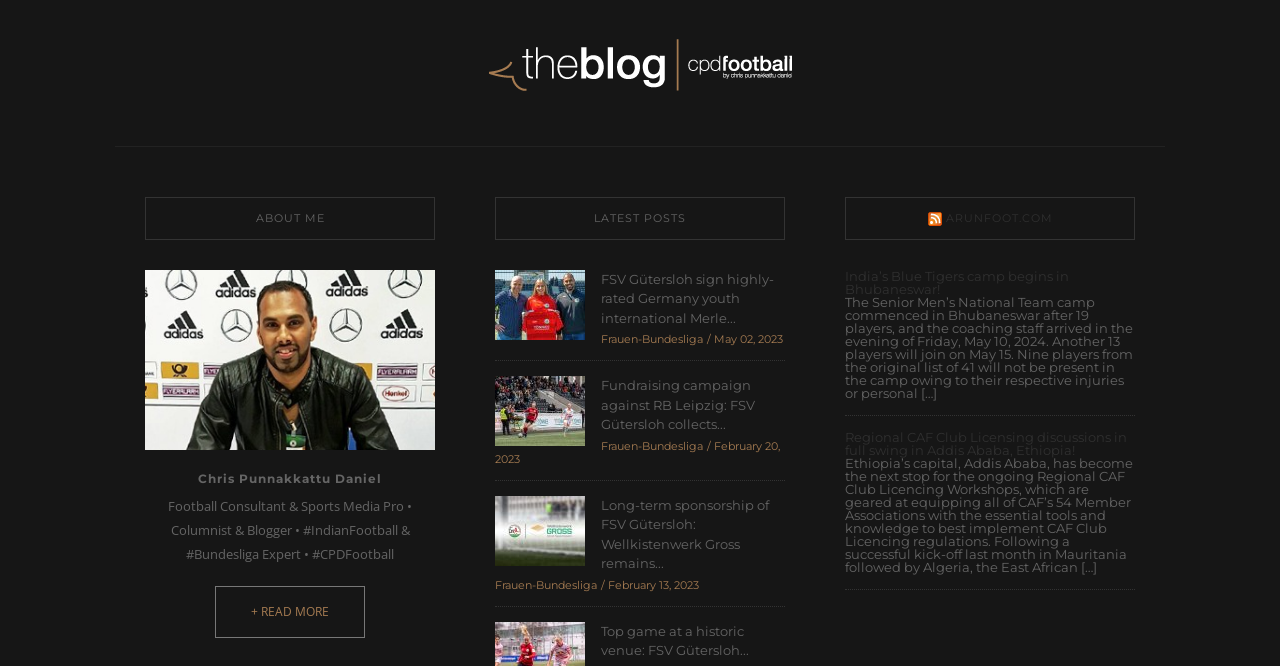Locate the coordinates of the bounding box for the clickable region that fulfills this instruction: "Read more about Chris Punnakkattu Daniel".

[0.168, 0.88, 0.285, 0.958]